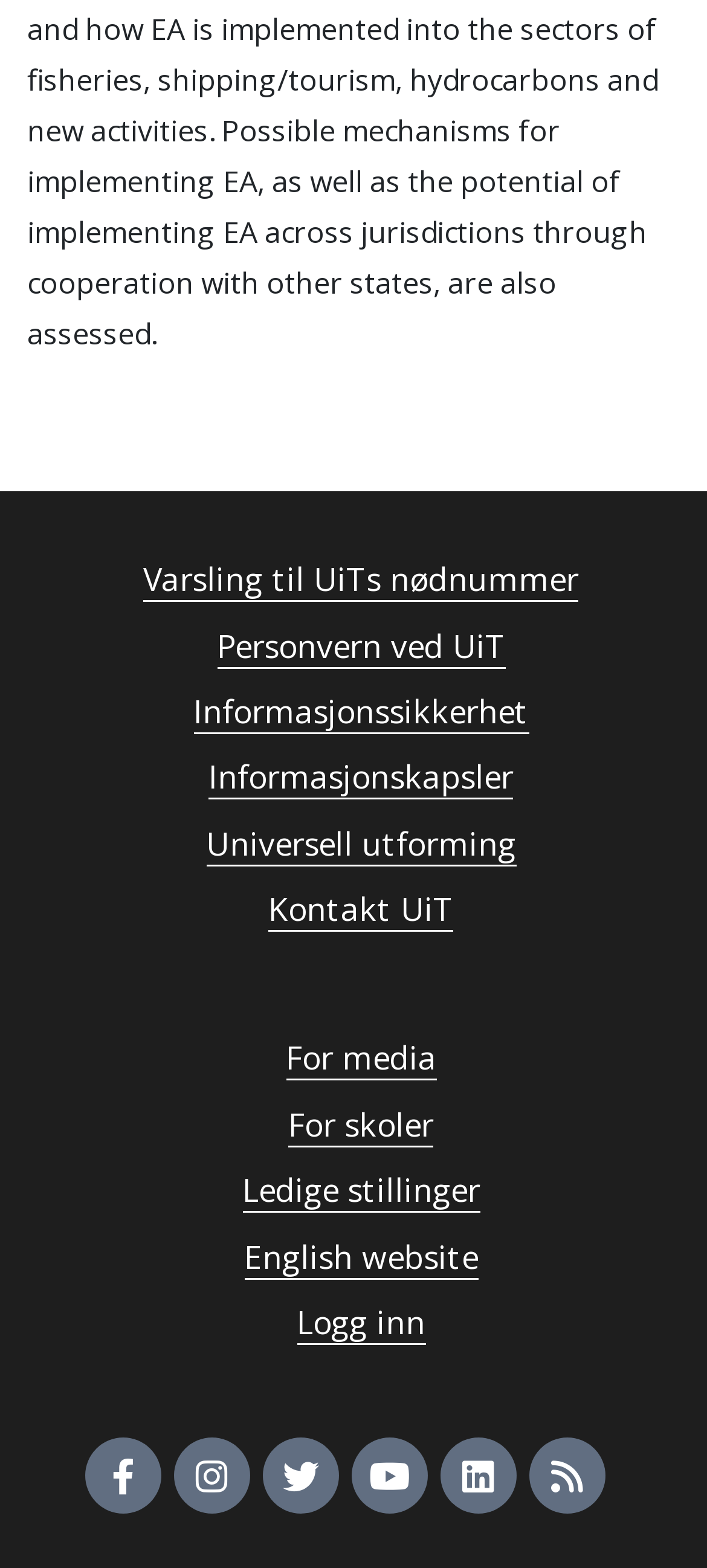Pinpoint the bounding box coordinates of the clickable element needed to complete the instruction: "Access information security". The coordinates should be provided as four float numbers between 0 and 1: [left, top, right, bottom].

[0.273, 0.44, 0.747, 0.467]